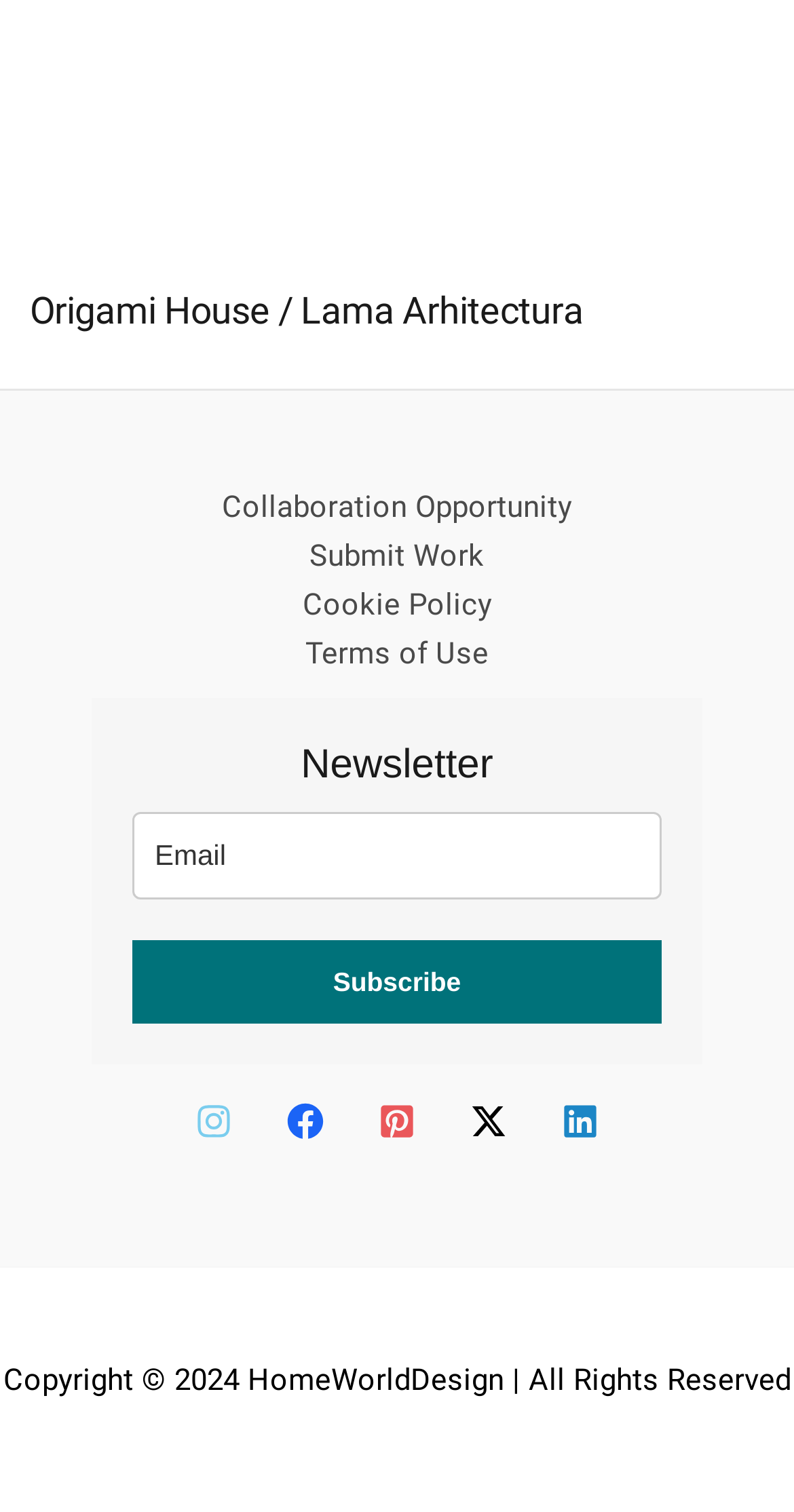Please specify the bounding box coordinates of the clickable region to carry out the following instruction: "Browse Beginner Questions". The coordinates should be four float numbers between 0 and 1, in the format [left, top, right, bottom].

None